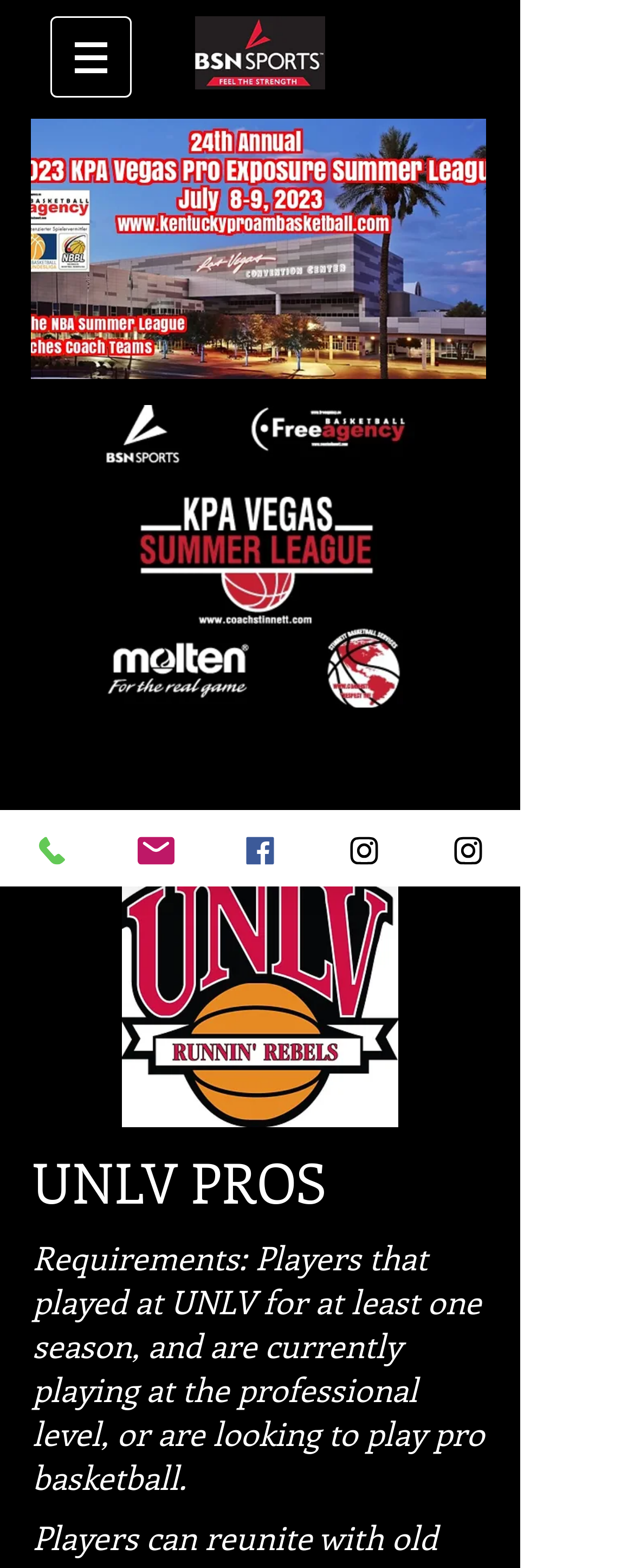Predict the bounding box of the UI element based on the description: "Instagram 2". The coordinates should be four float numbers between 0 and 1, formatted as [left, top, right, bottom].

[0.656, 0.517, 0.821, 0.565]